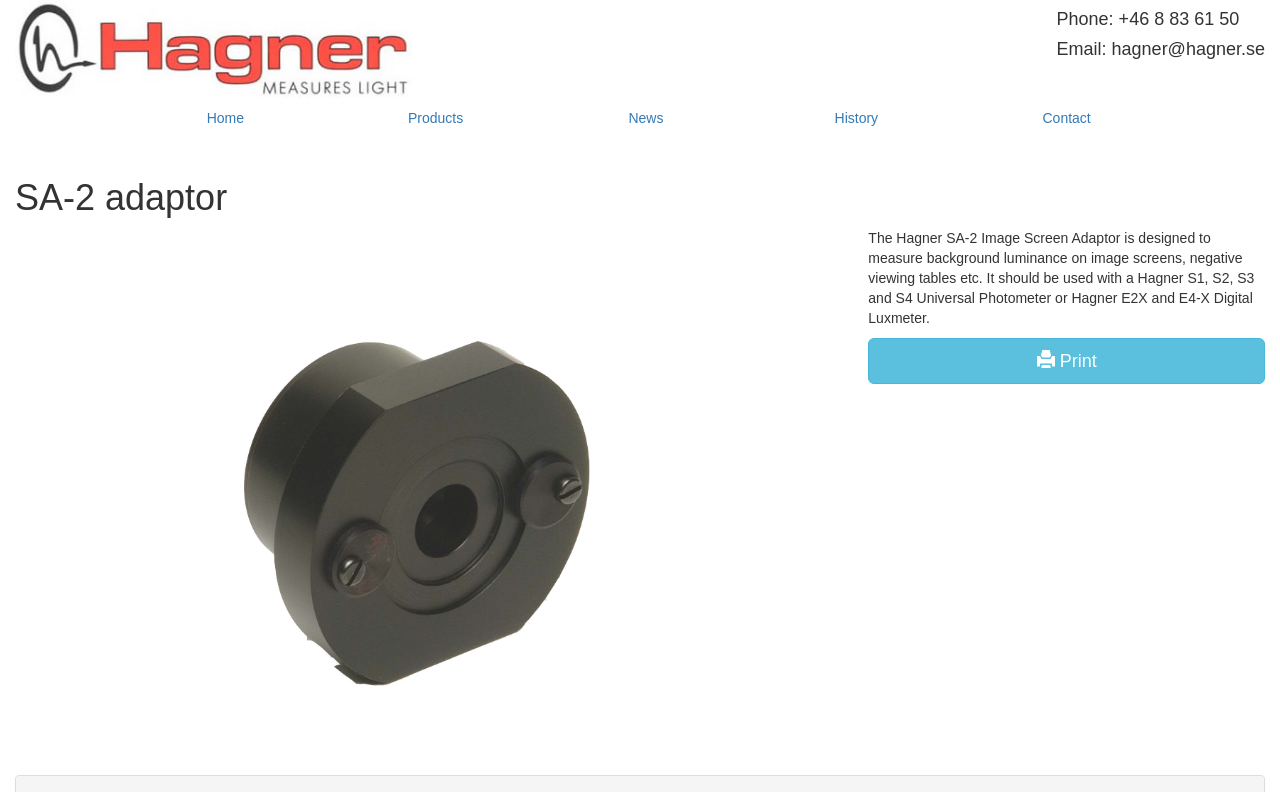Answer the question below with a single word or a brief phrase: 
What is the company's email address?

hagner@hagner.se